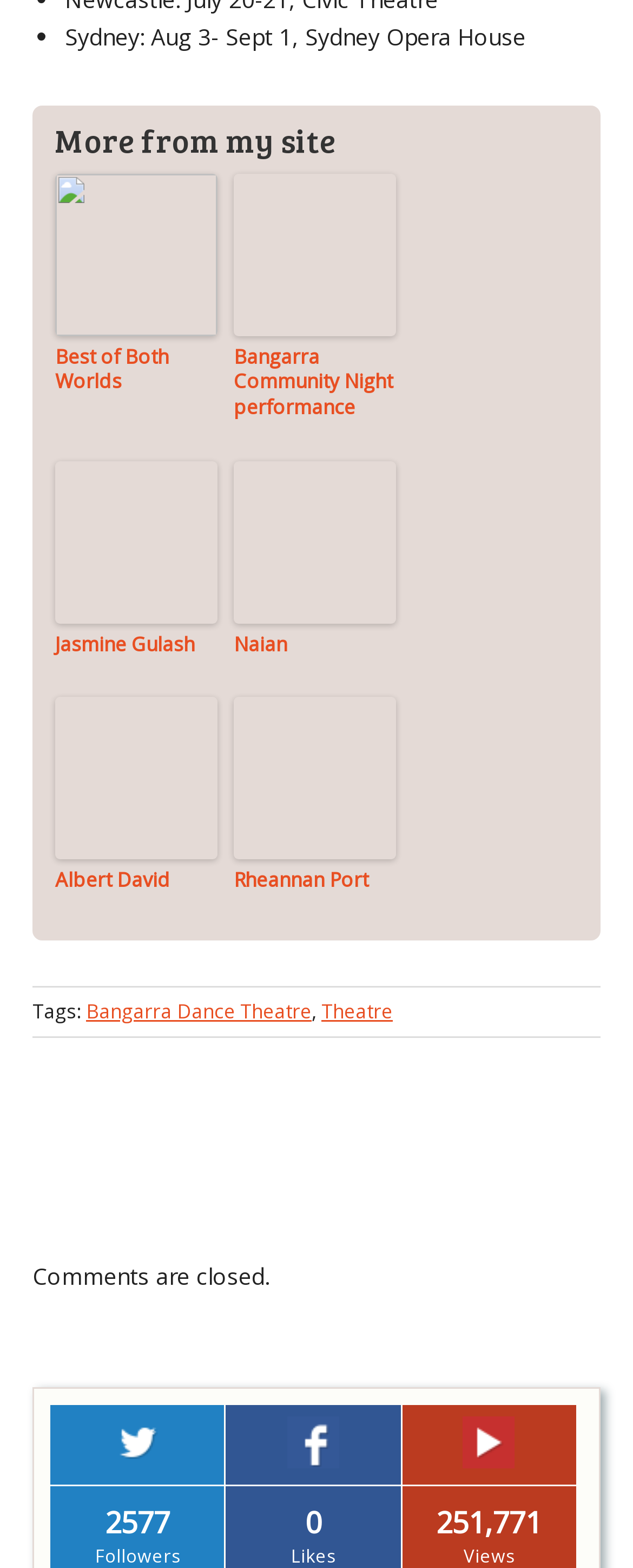What are the tags of the article?
Give a detailed response to the question by analyzing the screenshot.

The tags of the article can be found in the StaticText element with the text 'Tags:' and the subsequent link elements. The tags are 'Bangarra Dance Theatre' and 'Theatre'.